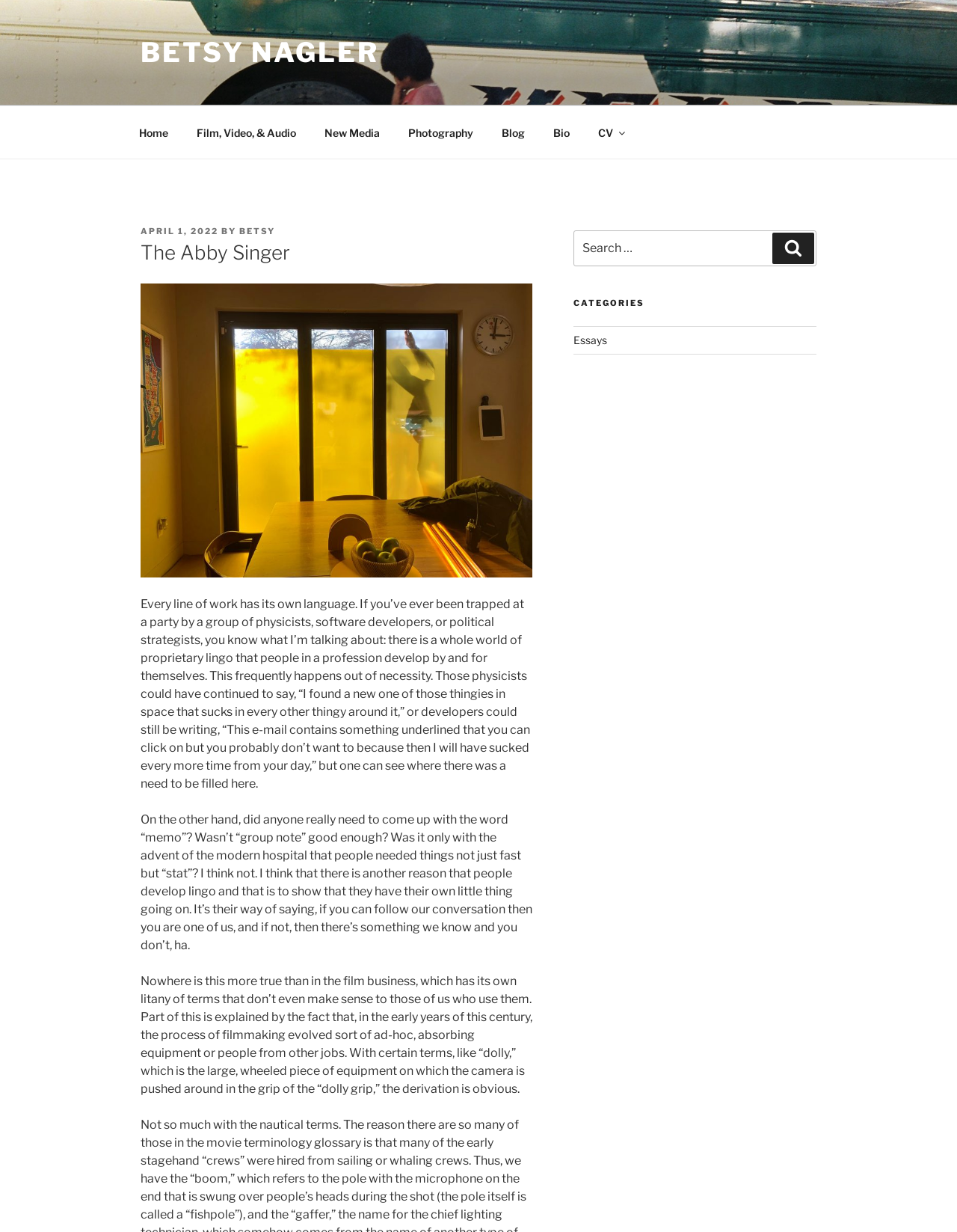Give a detailed account of the webpage.

The webpage is about Betsy Nagler, with a focus on her writing and film-related work. At the top, there is a navigation menu with links to different sections, including "Home", "Film, Video, & Audio", "New Media", "Photography", "Blog", "Bio", and "CV". 

Below the navigation menu, there is a header section with a title "The Abby Singer" and a posted date "APRIL 1, 2022". The title is followed by a figure, which is likely an image. 

The main content of the page is a long article or essay, divided into three paragraphs. The text discusses the use of specialized language in different professions, including physics, software development, and filmmaking. The author reflects on the need for such language and how it can be used to exclude or include others.

To the right of the main content, there is a sidebar with a search function and a list of categories, including "Essays". The search function allows users to search for specific terms, and the categories provide a way to navigate through the blog posts.